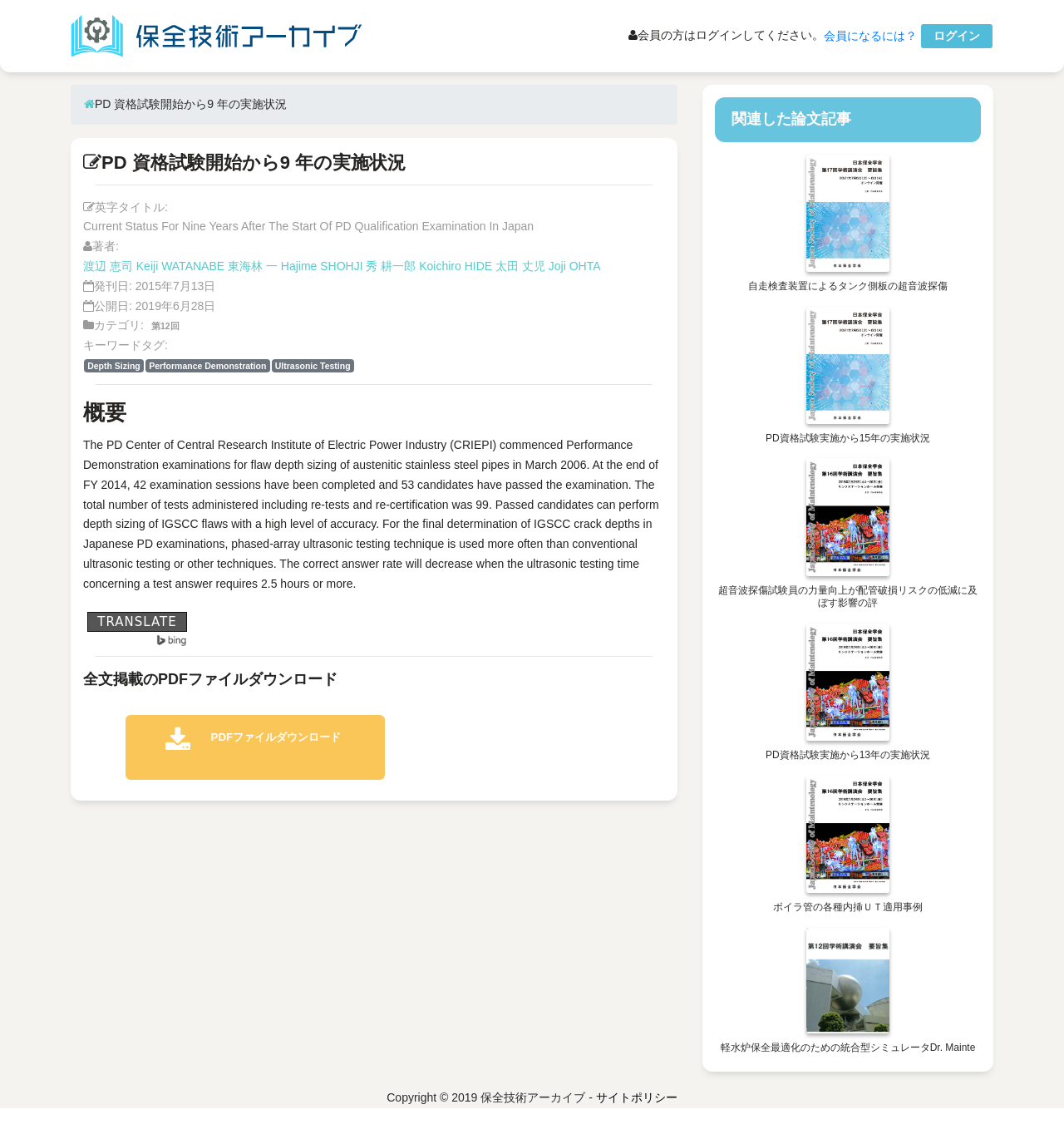Identify the bounding box coordinates of the element that should be clicked to fulfill this task: "View related article '自走検査装置によるタンク側板の超音波探傷'". The coordinates should be provided as four float numbers between 0 and 1, i.e., [left, top, right, bottom].

[0.672, 0.186, 0.922, 0.26]